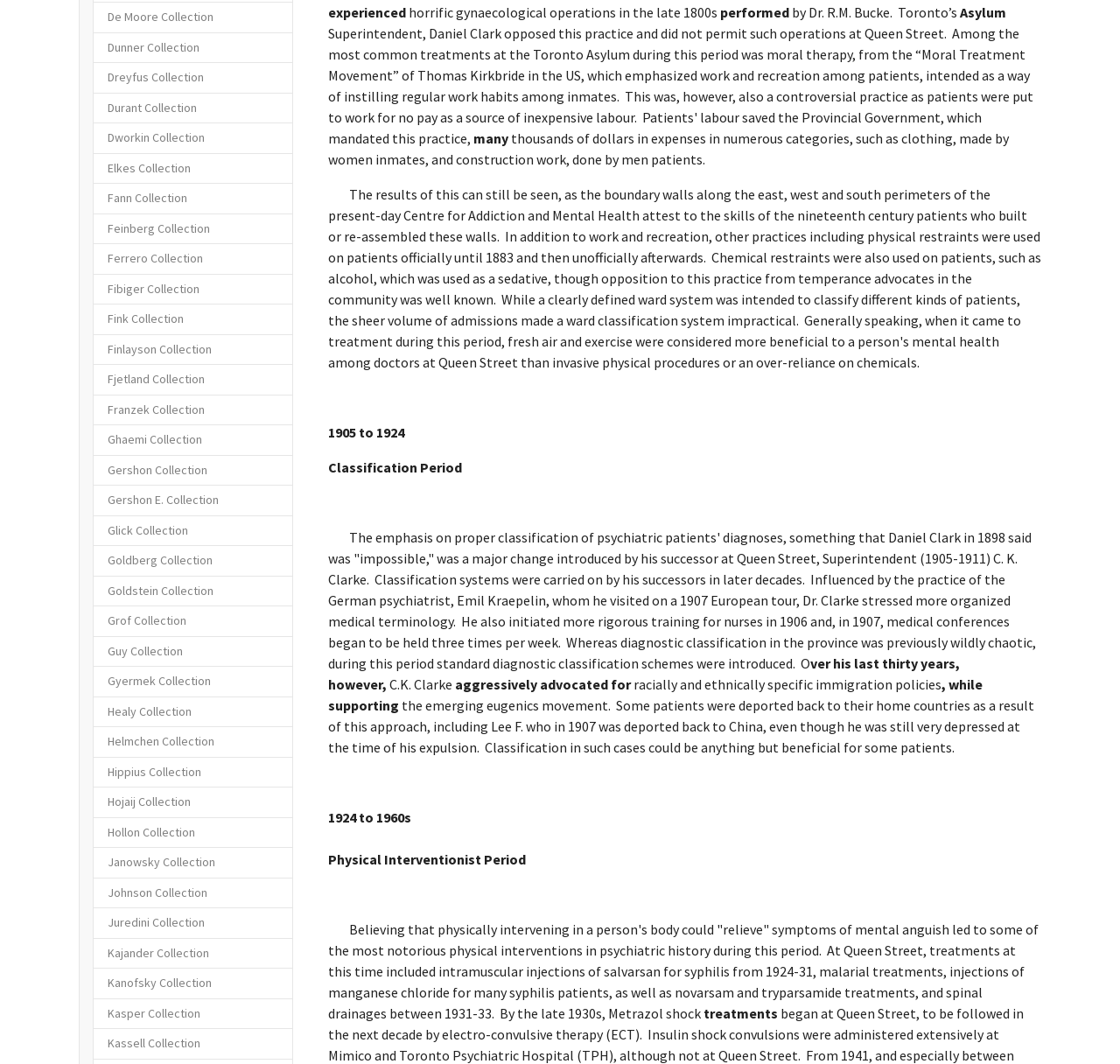Can you find the bounding box coordinates for the element that needs to be clicked to execute this instruction: "Click on the De Moore Collection link"? The coordinates should be given as four float numbers between 0 and 1, i.e., [left, top, right, bottom].

[0.083, 0.002, 0.262, 0.031]